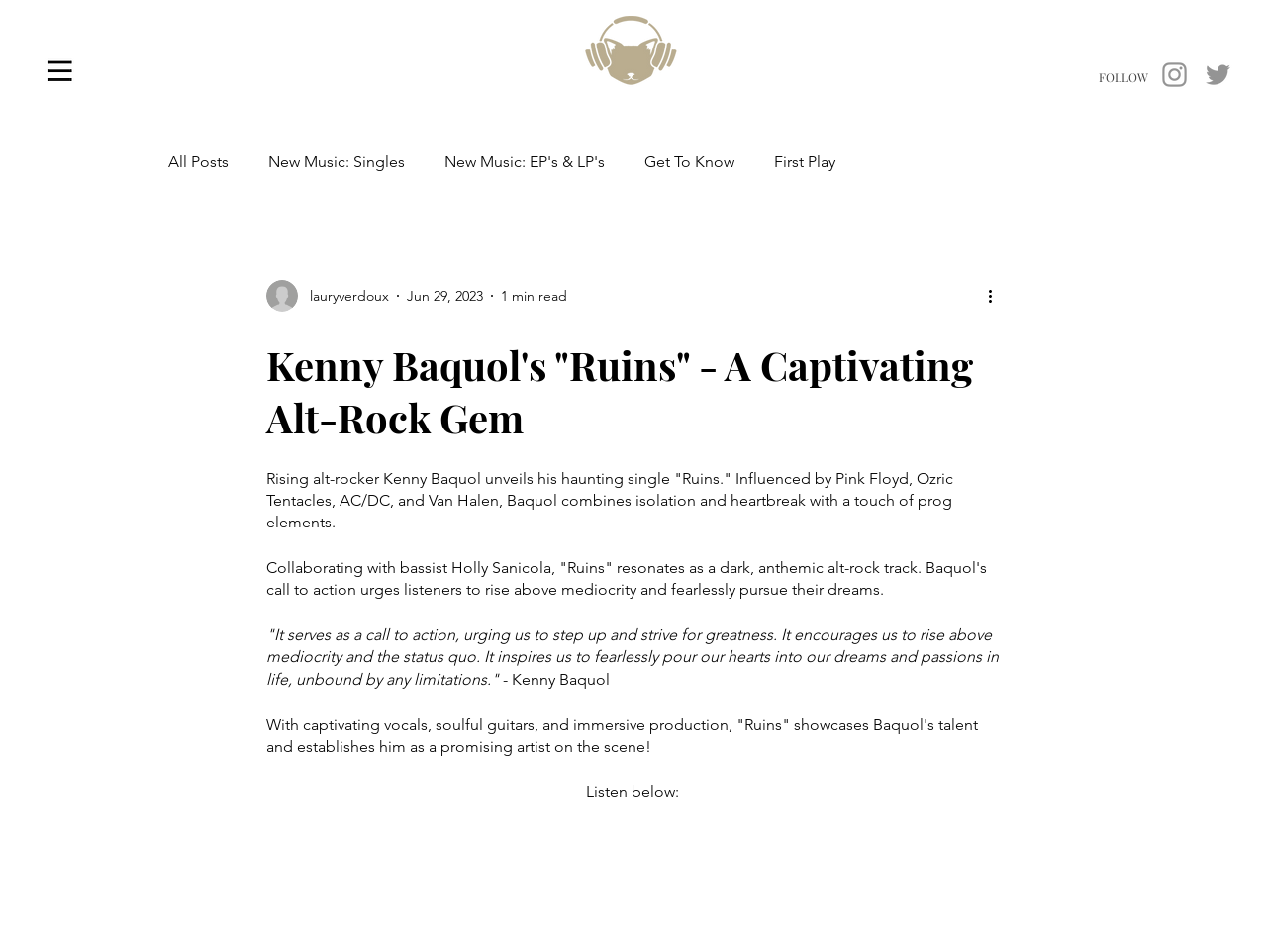Please identify the bounding box coordinates of the area I need to click to accomplish the following instruction: "Search for python".

None